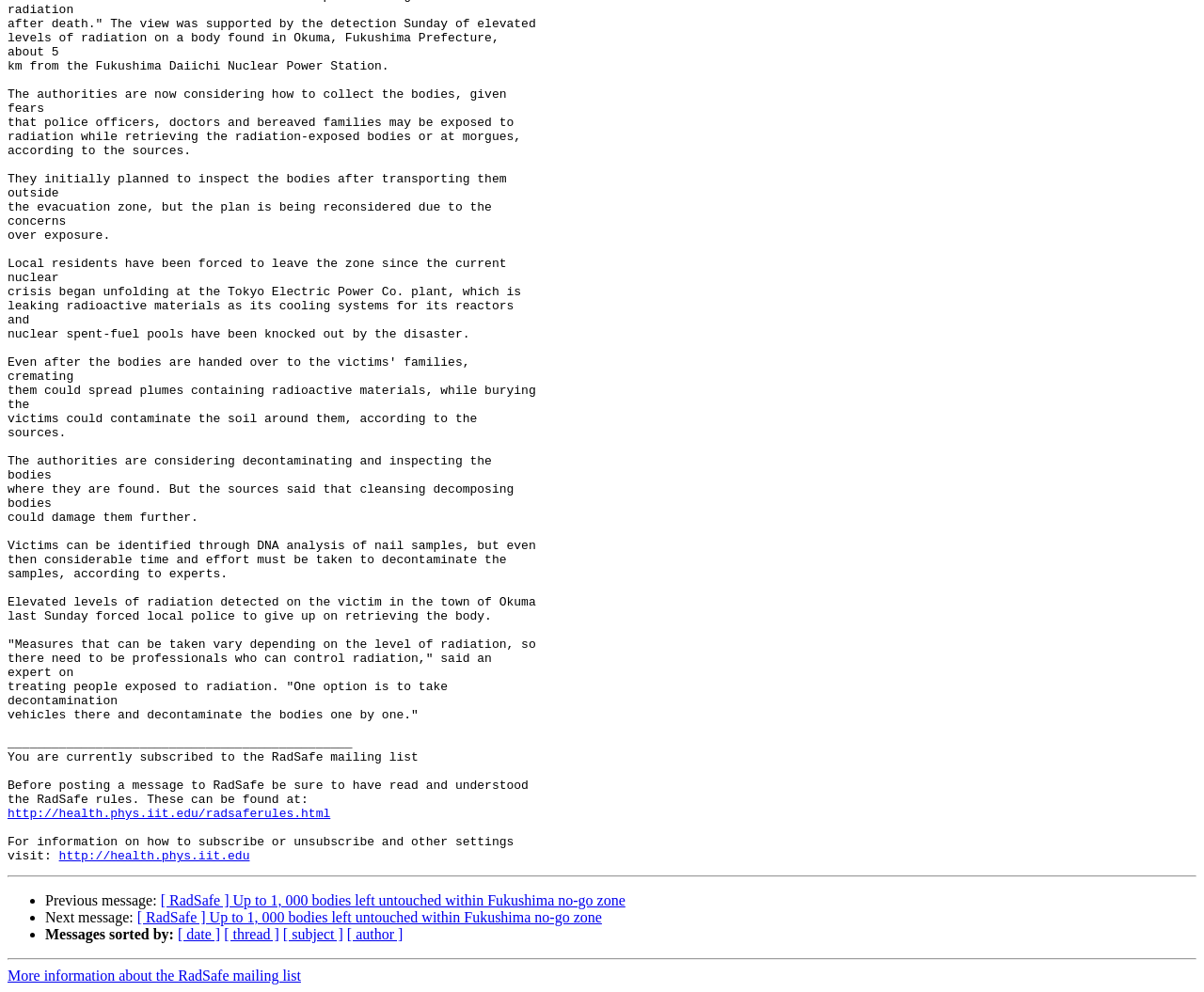Extract the bounding box coordinates for the UI element described as: "[ thread ]".

[0.186, 0.934, 0.232, 0.95]